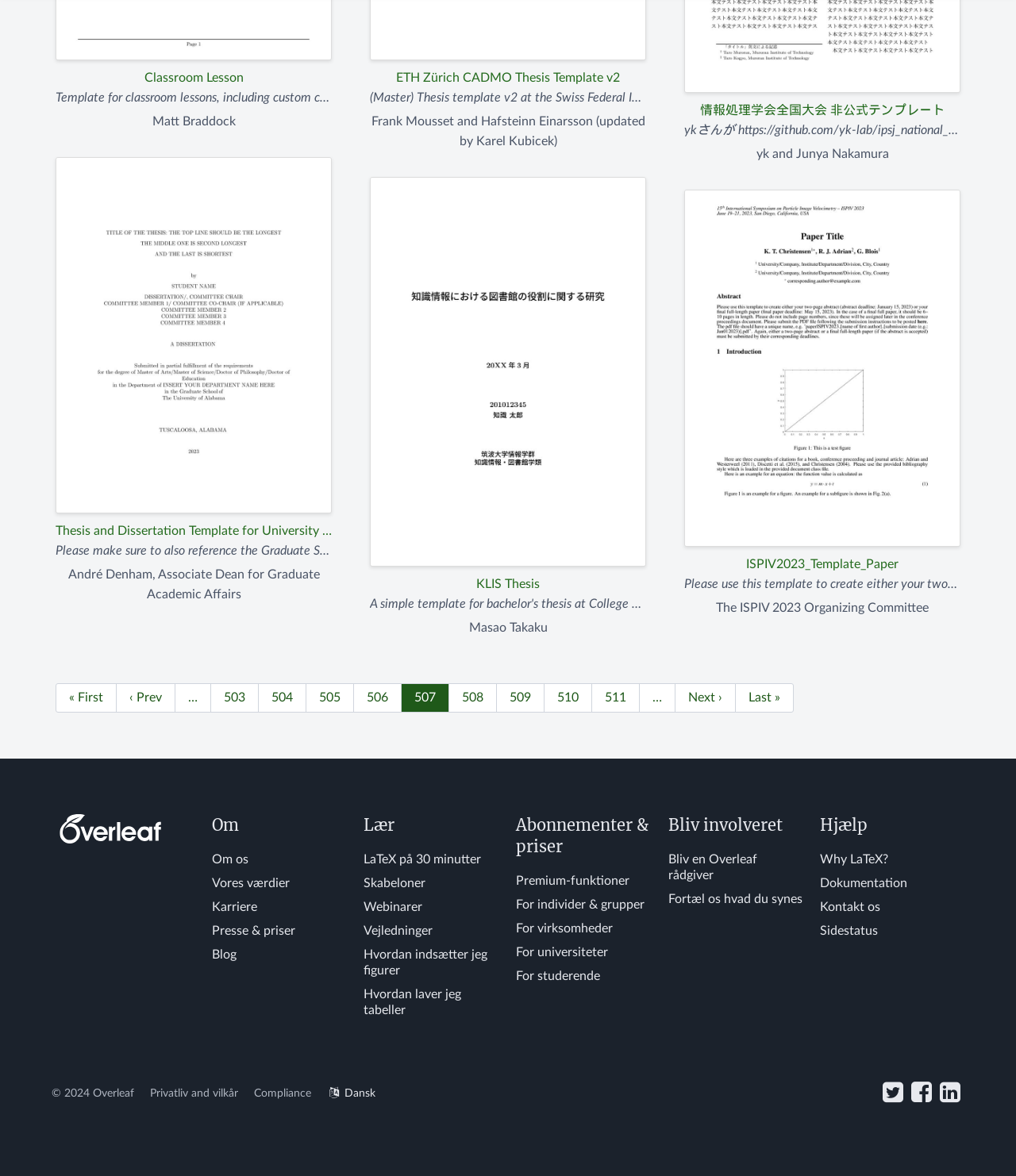Can you pinpoint the bounding box coordinates for the clickable element required for this instruction: "Navigate to the next page"? The coordinates should be four float numbers between 0 and 1, i.e., [left, top, right, bottom].

[0.664, 0.581, 0.724, 0.606]